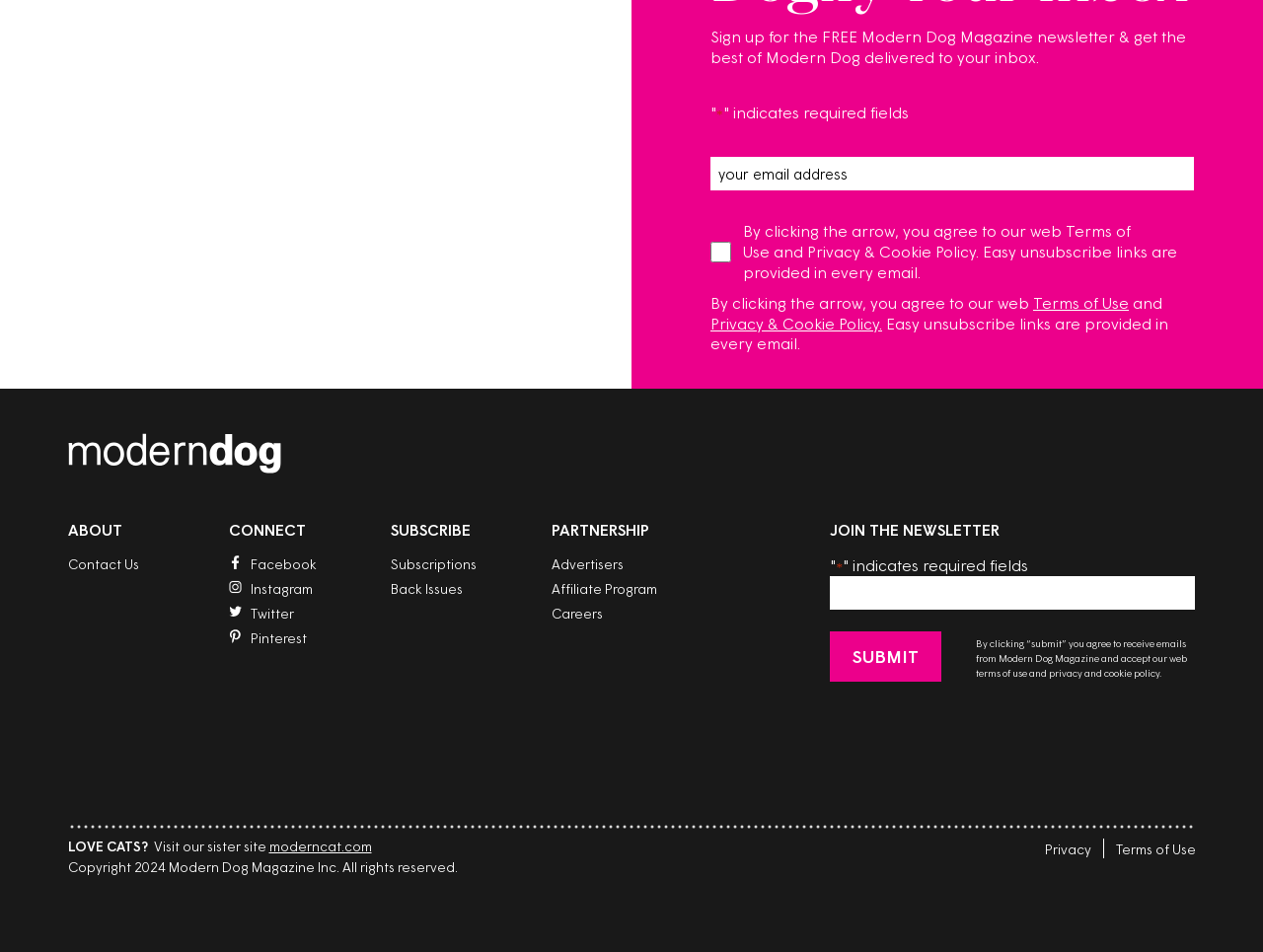Please identify the bounding box coordinates of the element's region that needs to be clicked to fulfill the following instruction: "Sign up for the newsletter". The bounding box coordinates should consist of four float numbers between 0 and 1, i.e., [left, top, right, bottom].

[0.562, 0.165, 0.945, 0.2]